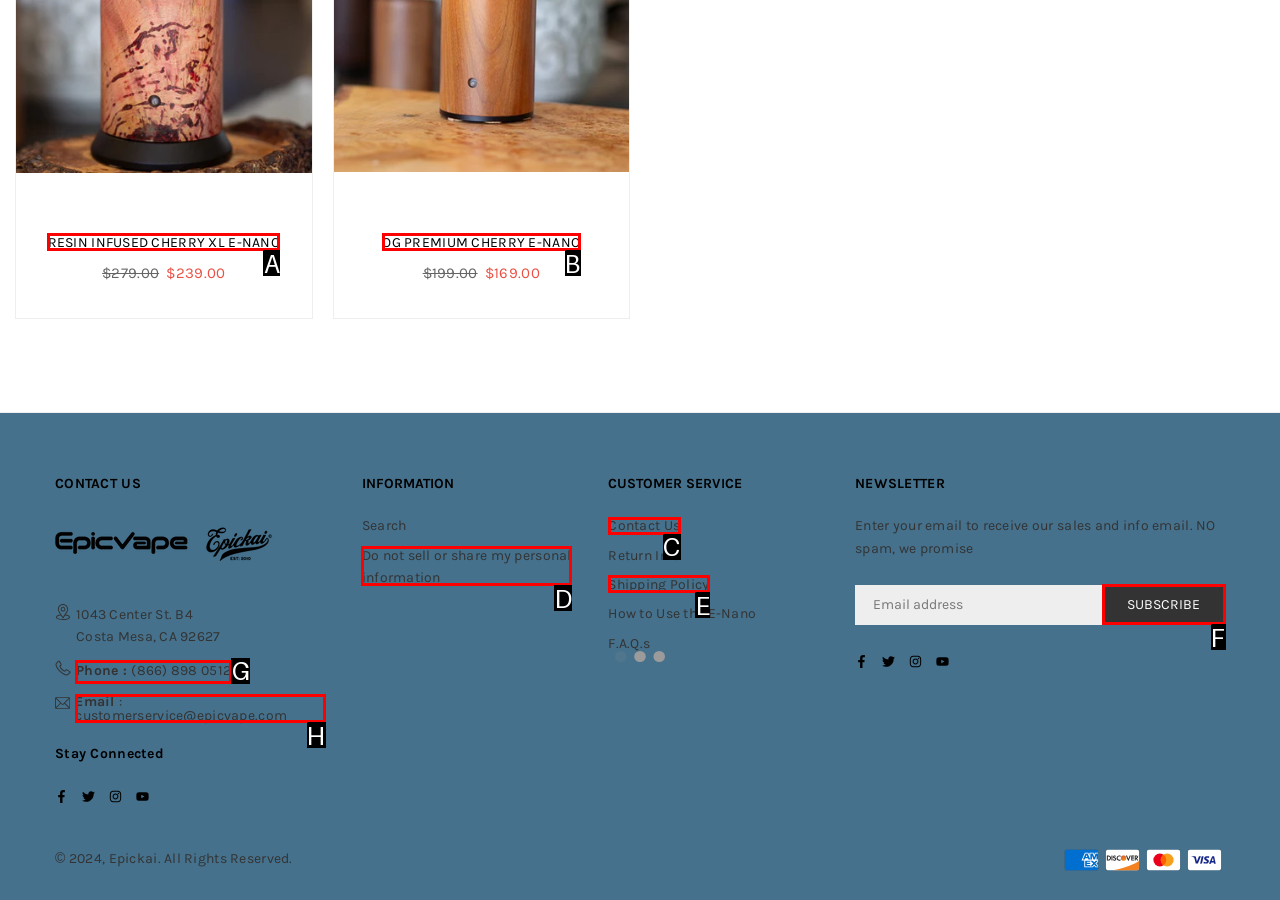Among the marked elements in the screenshot, which letter corresponds to the UI element needed for the task: Click the 'Phone : (866) 898 0512' link?

G